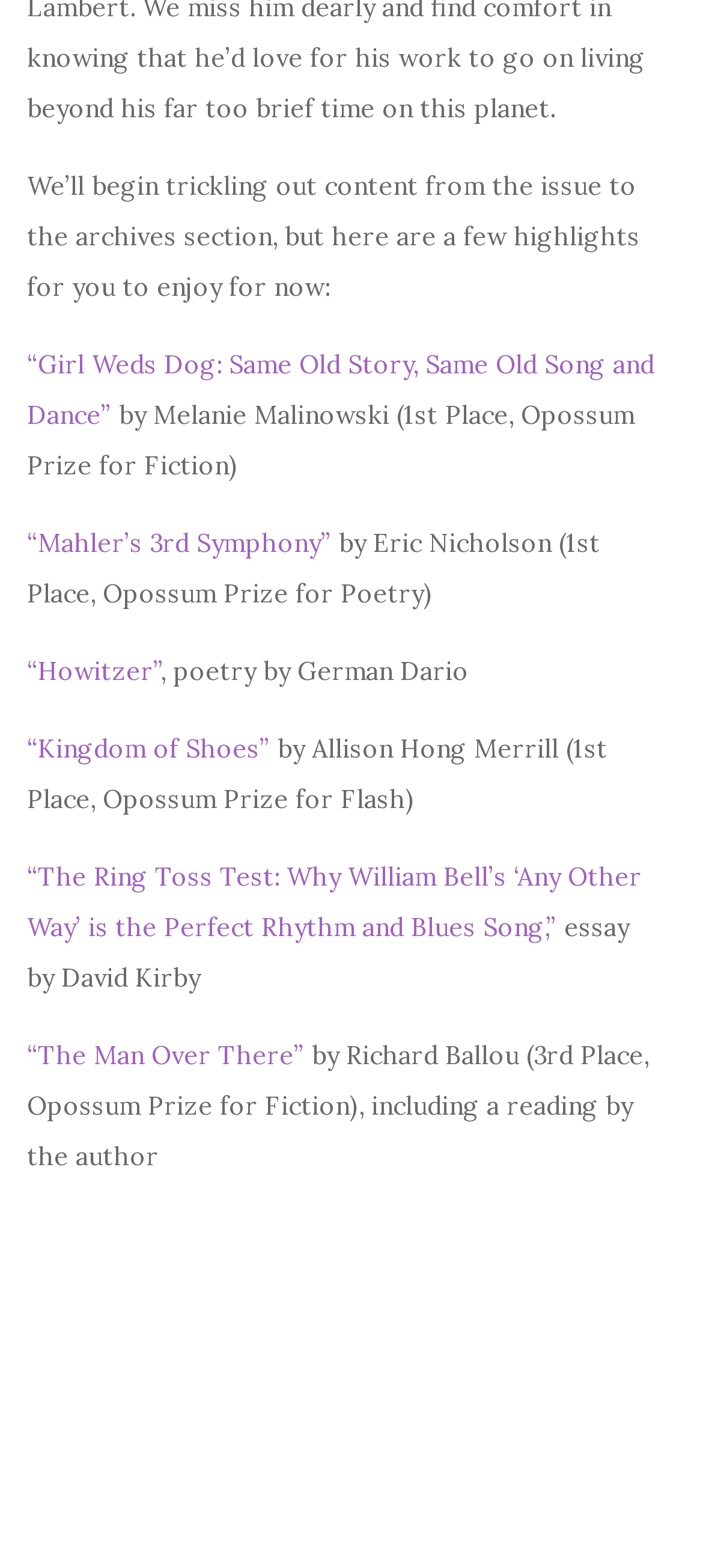Extract the bounding box coordinates for the UI element described by the text: "“Kingdom of Shoes”". The coordinates should be in the form of [left, top, right, bottom] with values between 0 and 1.

[0.038, 0.467, 0.385, 0.487]